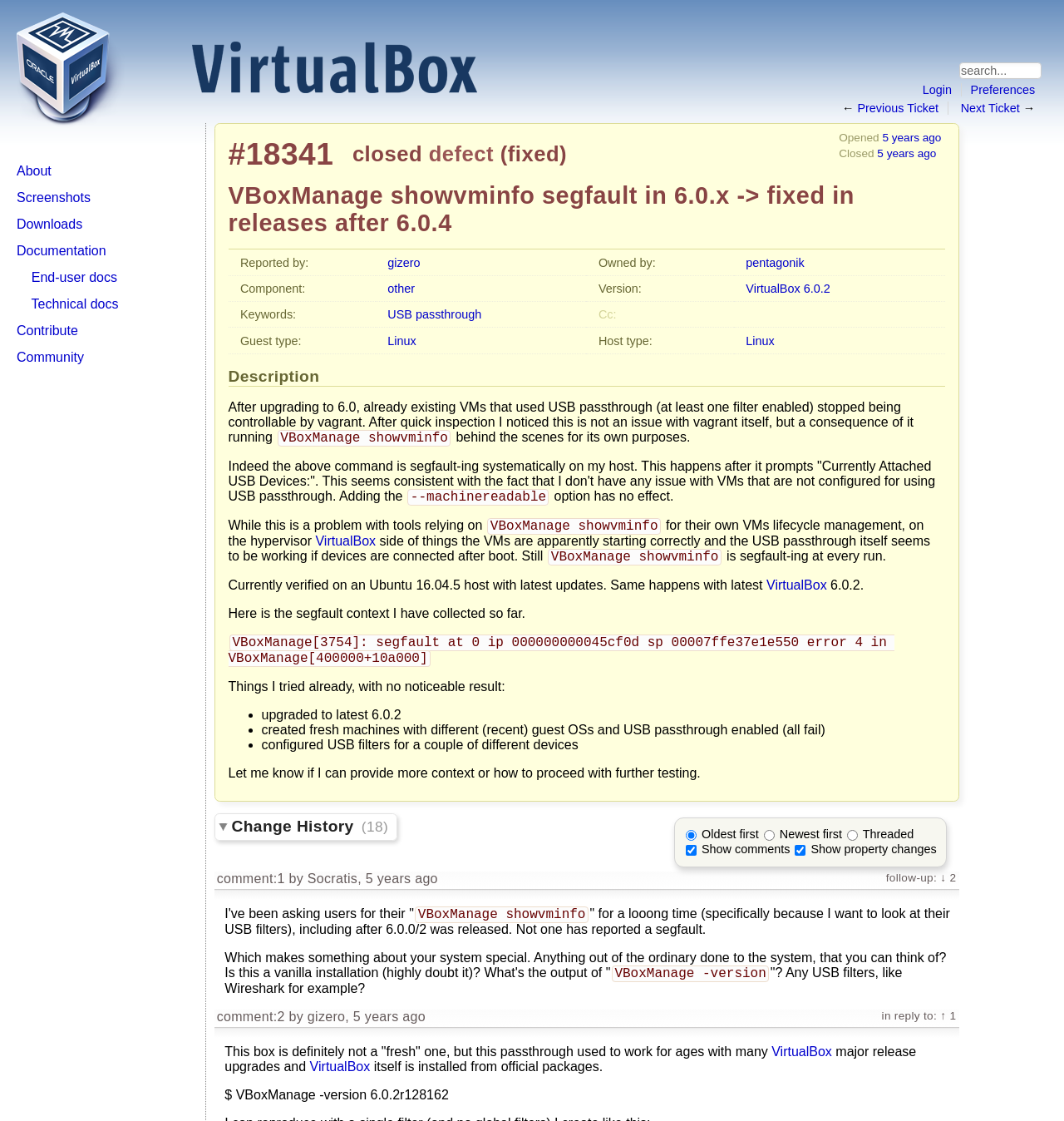Extract the bounding box coordinates of the UI element described: "Previous Ticket". Provide the coordinates in the format [left, top, right, bottom] with values ranging from 0 to 1.

[0.806, 0.091, 0.882, 0.103]